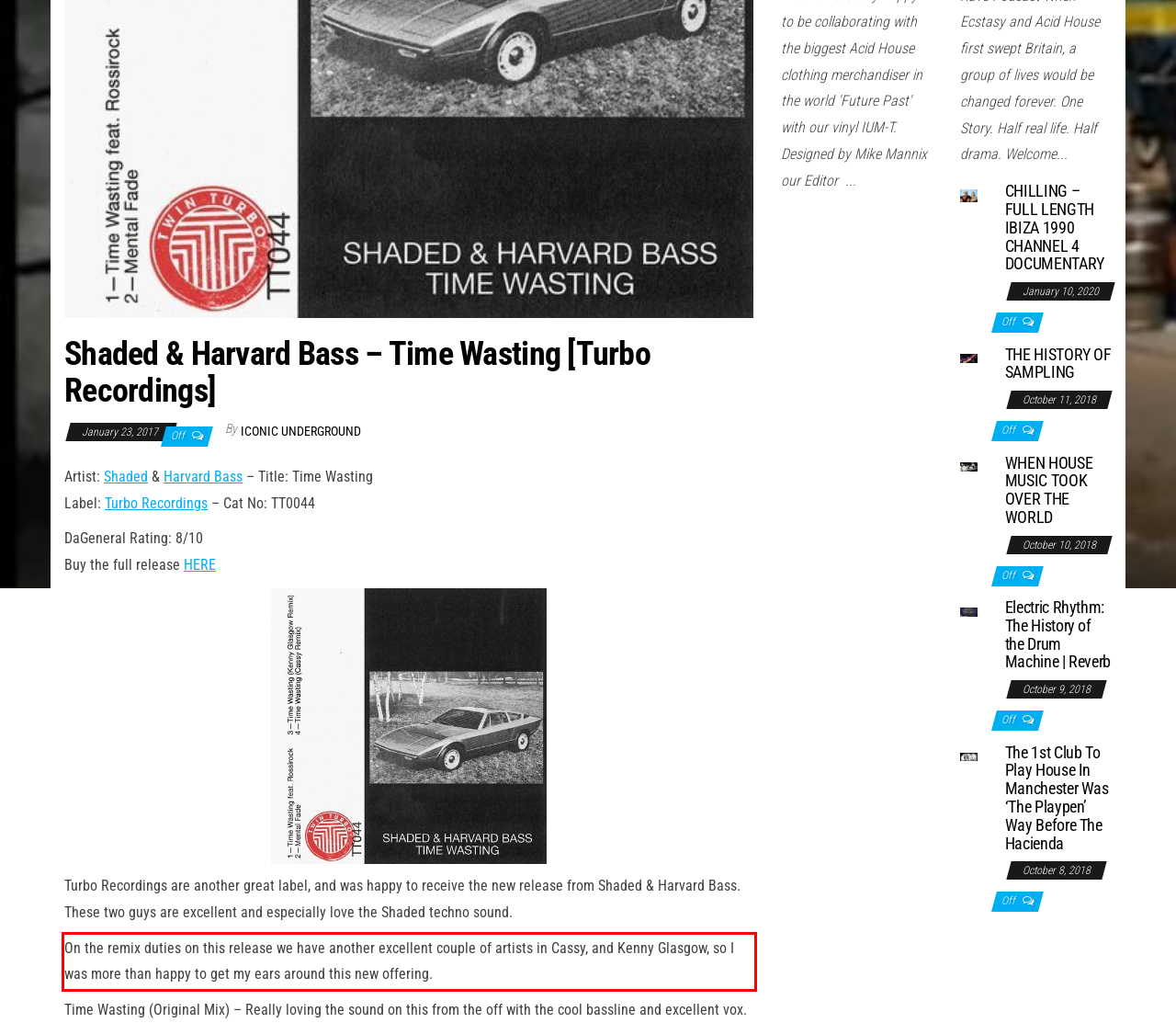Identify and transcribe the text content enclosed by the red bounding box in the given screenshot.

On the remix duties on this release we have another excellent couple of artists in Cassy, and Kenny Glasgow, so I was more than happy to get my ears around this new offering.